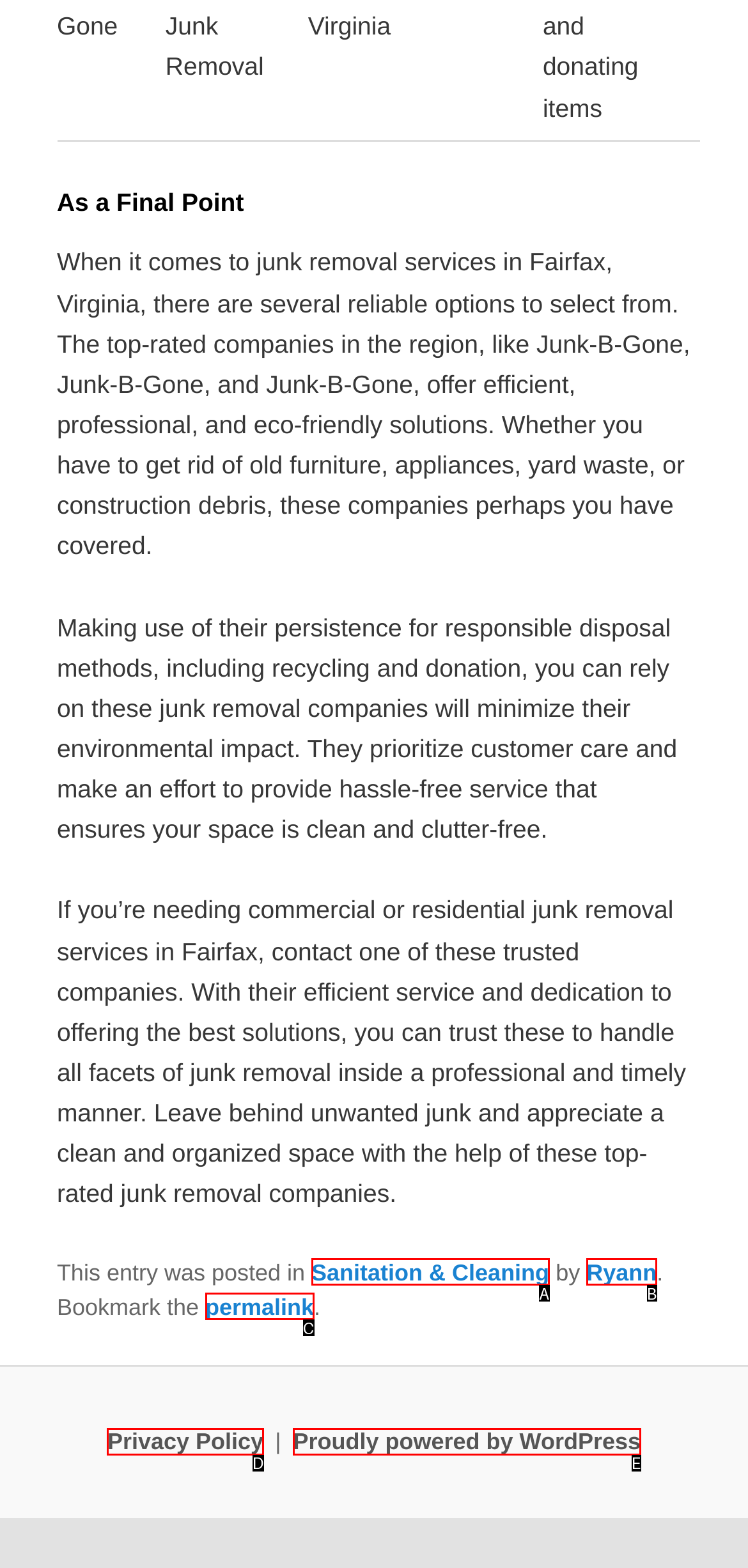Identify the option that corresponds to the description: Sanitation & Cleaning. Provide only the letter of the option directly.

A